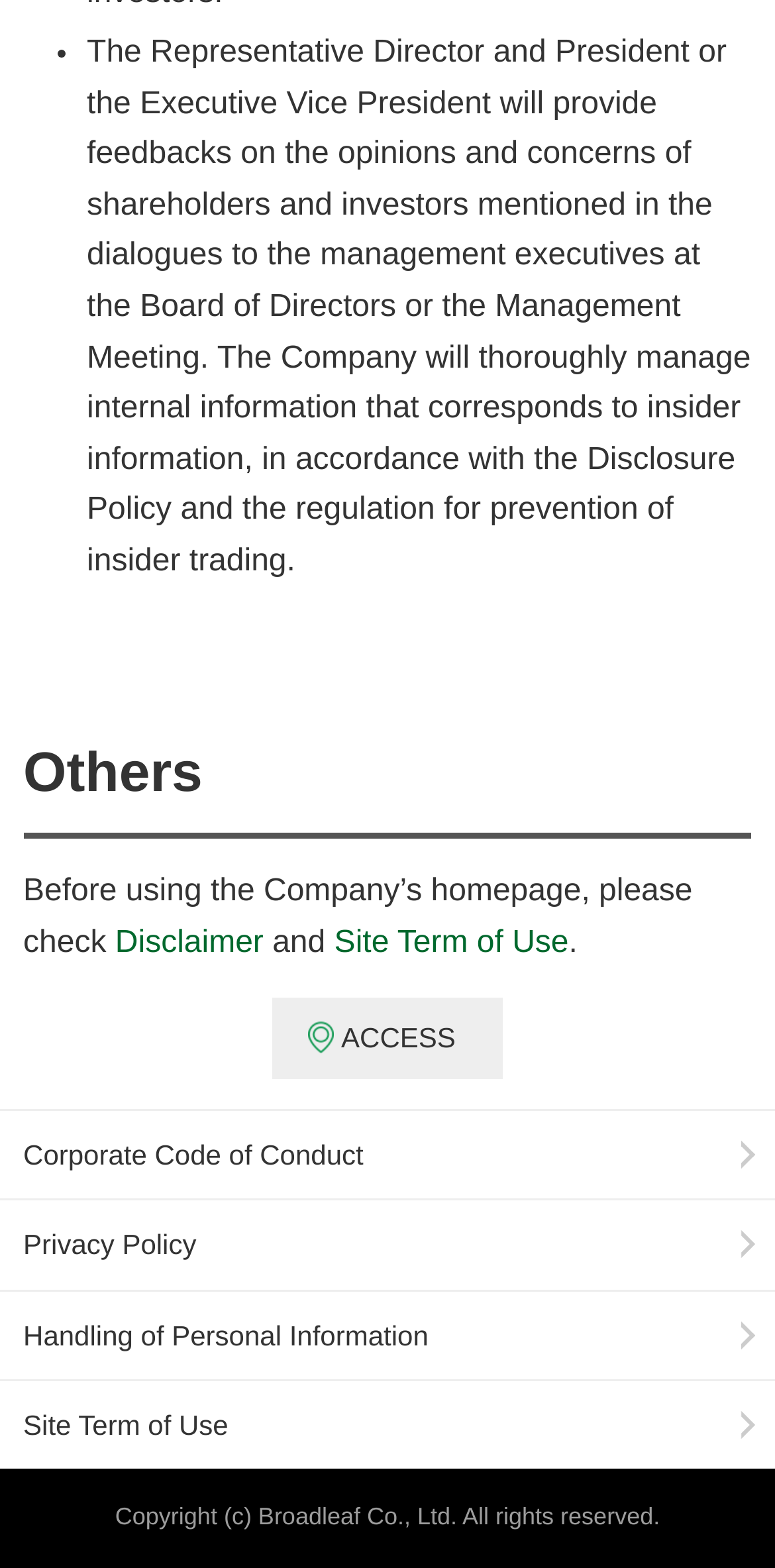Given the description of the UI element: "Privacy Policy", predict the bounding box coordinates in the form of [left, top, right, bottom], with each value being a float between 0 and 1.

[0.0, 0.766, 1.0, 0.822]